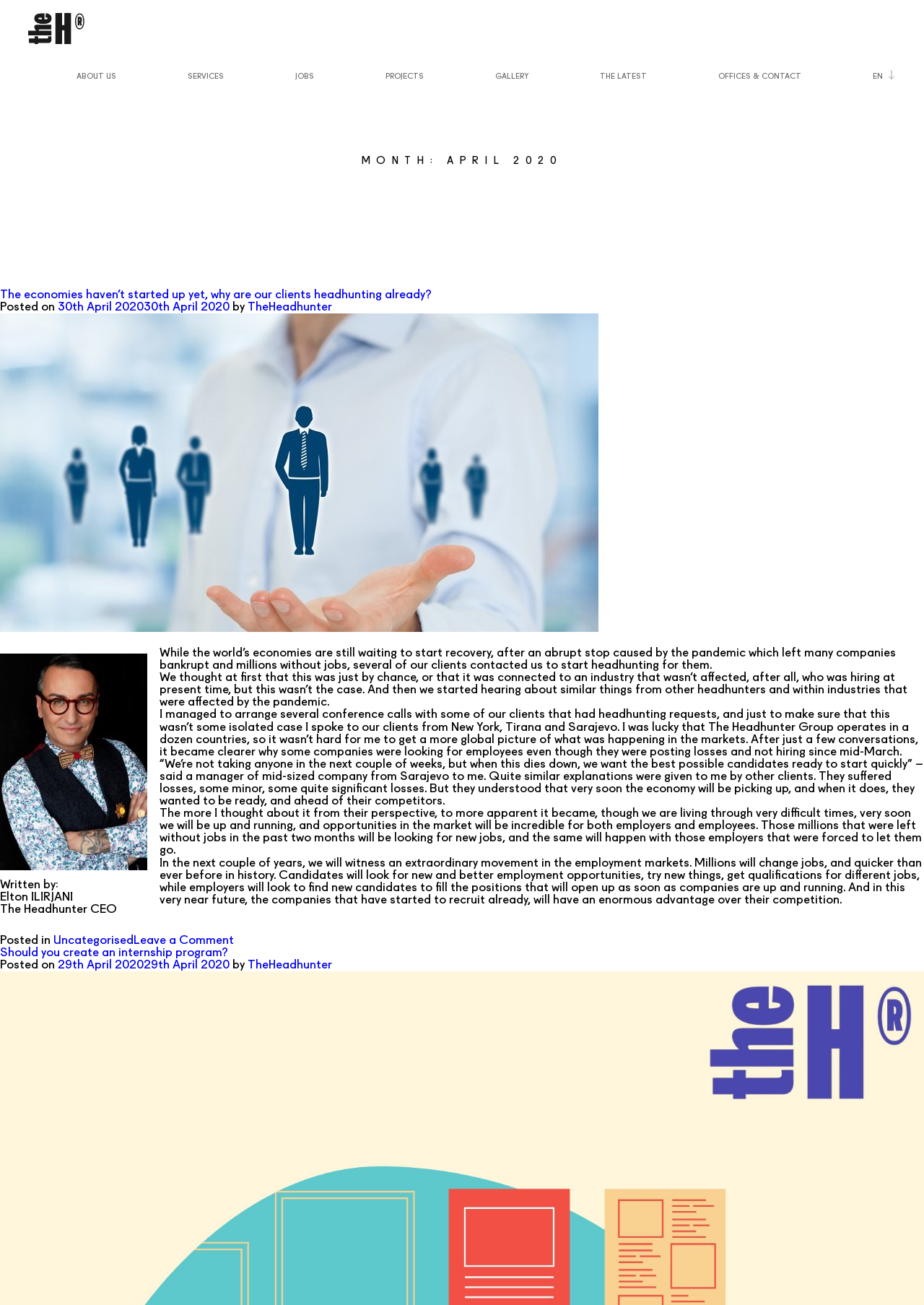Answer the question in one word or a short phrase:
What is the purpose of the conference calls mentioned in the article?

To understand client needs